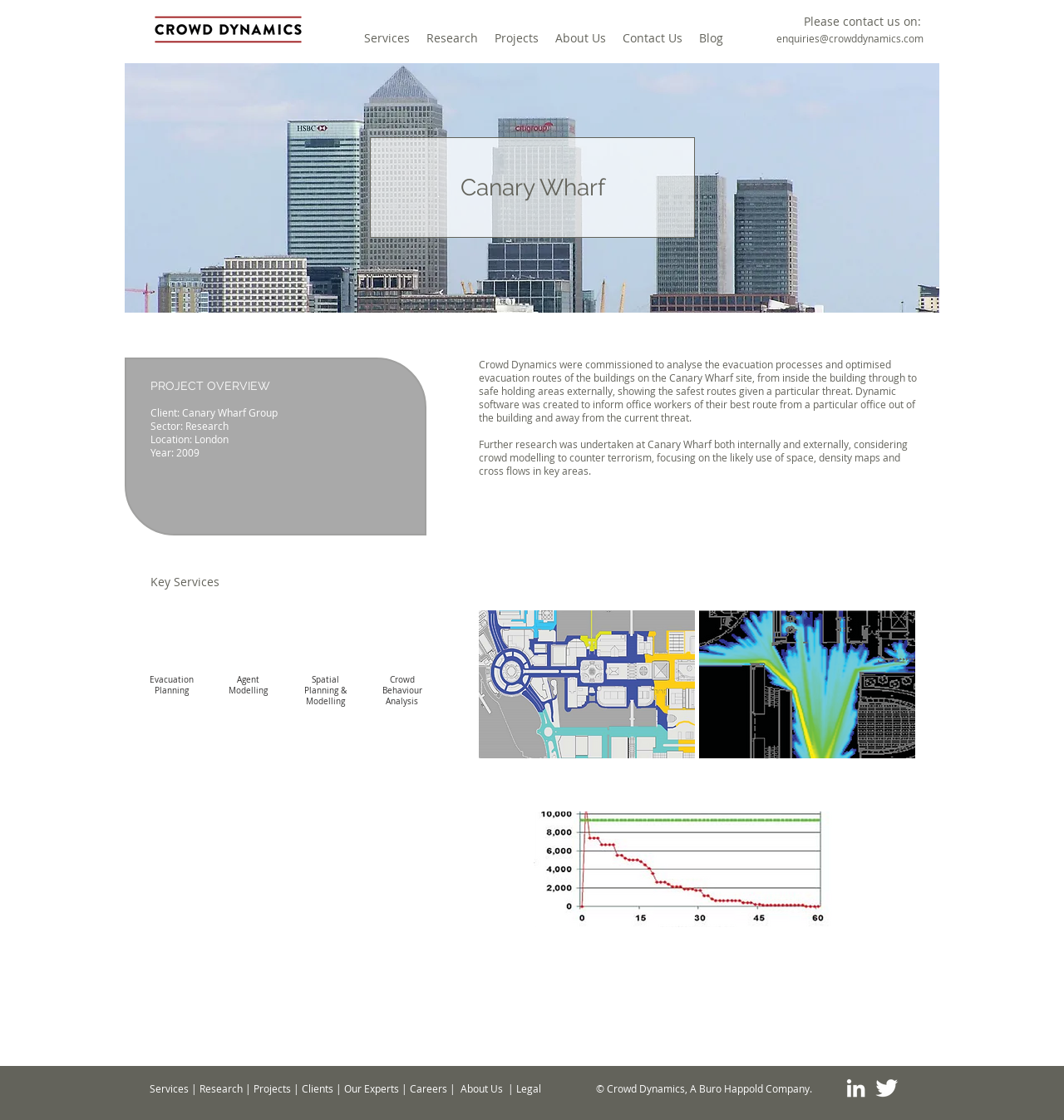Using the format (top-left x, top-left y, bottom-right x, bottom-right y), provide the bounding box coordinates for the described UI element. All values should be floating point numbers between 0 and 1: EHS Privacy Policy

None